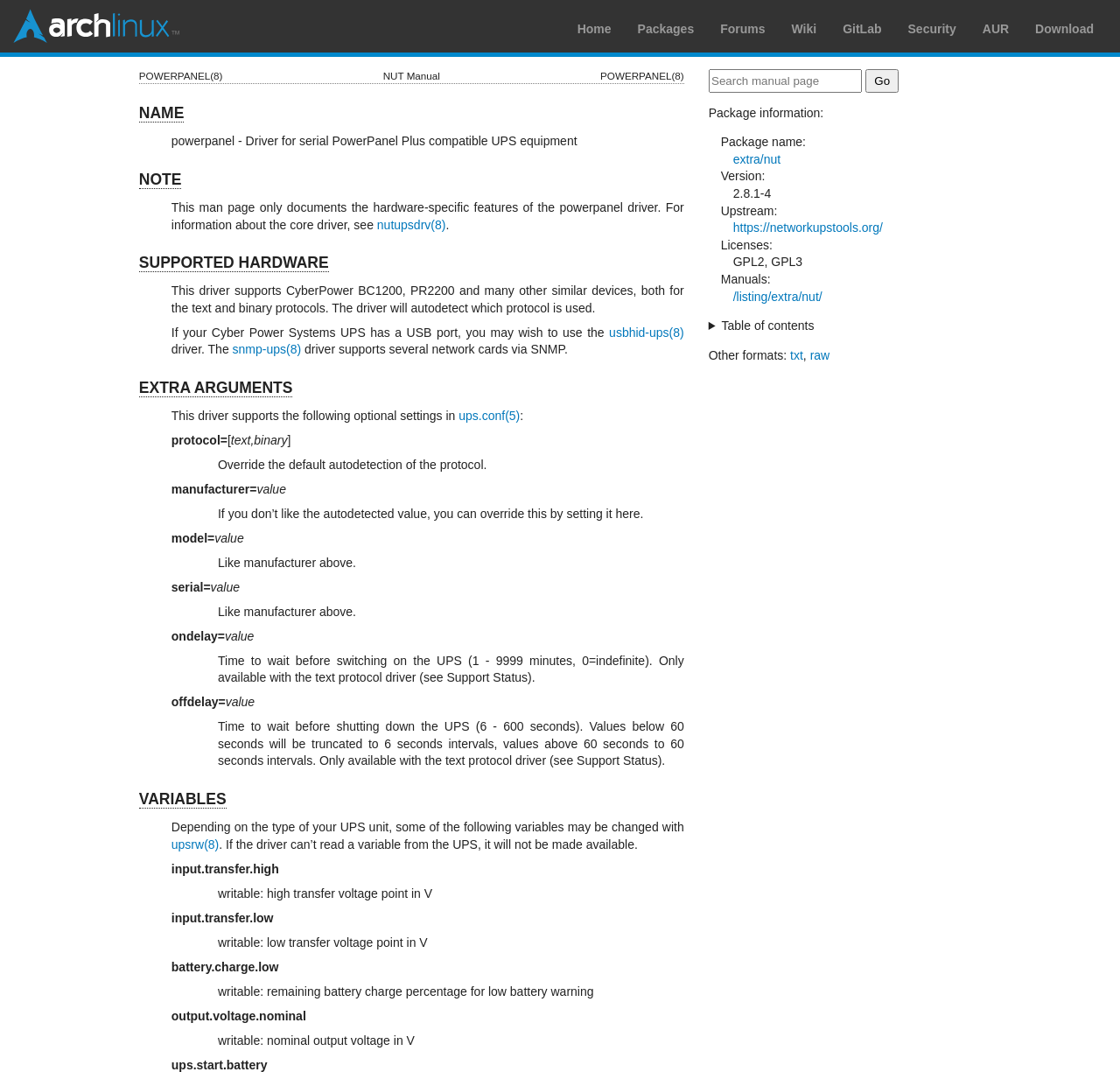Show me the bounding box coordinates of the clickable region to achieve the task as per the instruction: "Check the package information".

[0.633, 0.098, 0.735, 0.112]